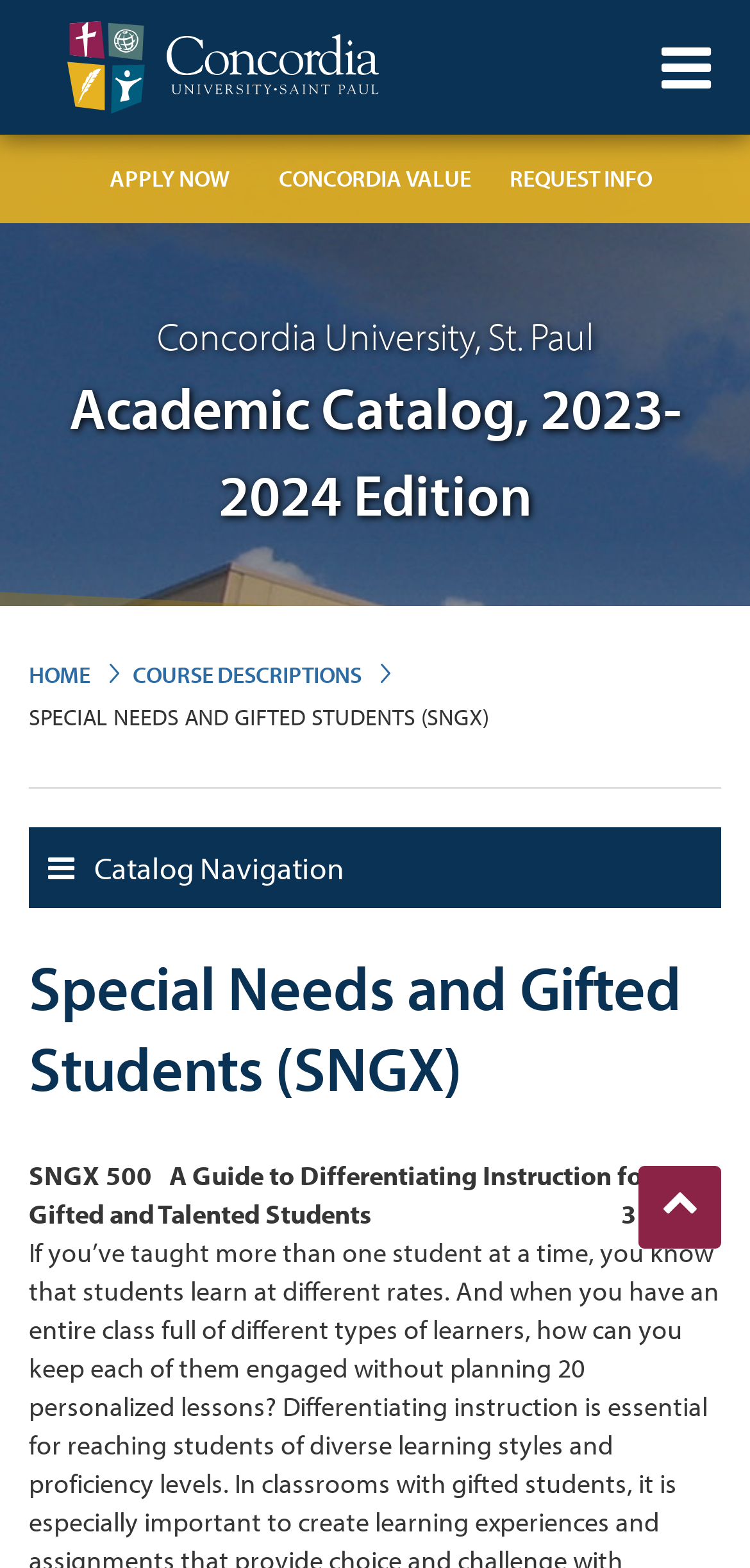Predict the bounding box of the UI element that fits this description: "Course Descriptions".

[0.177, 0.421, 0.482, 0.439]